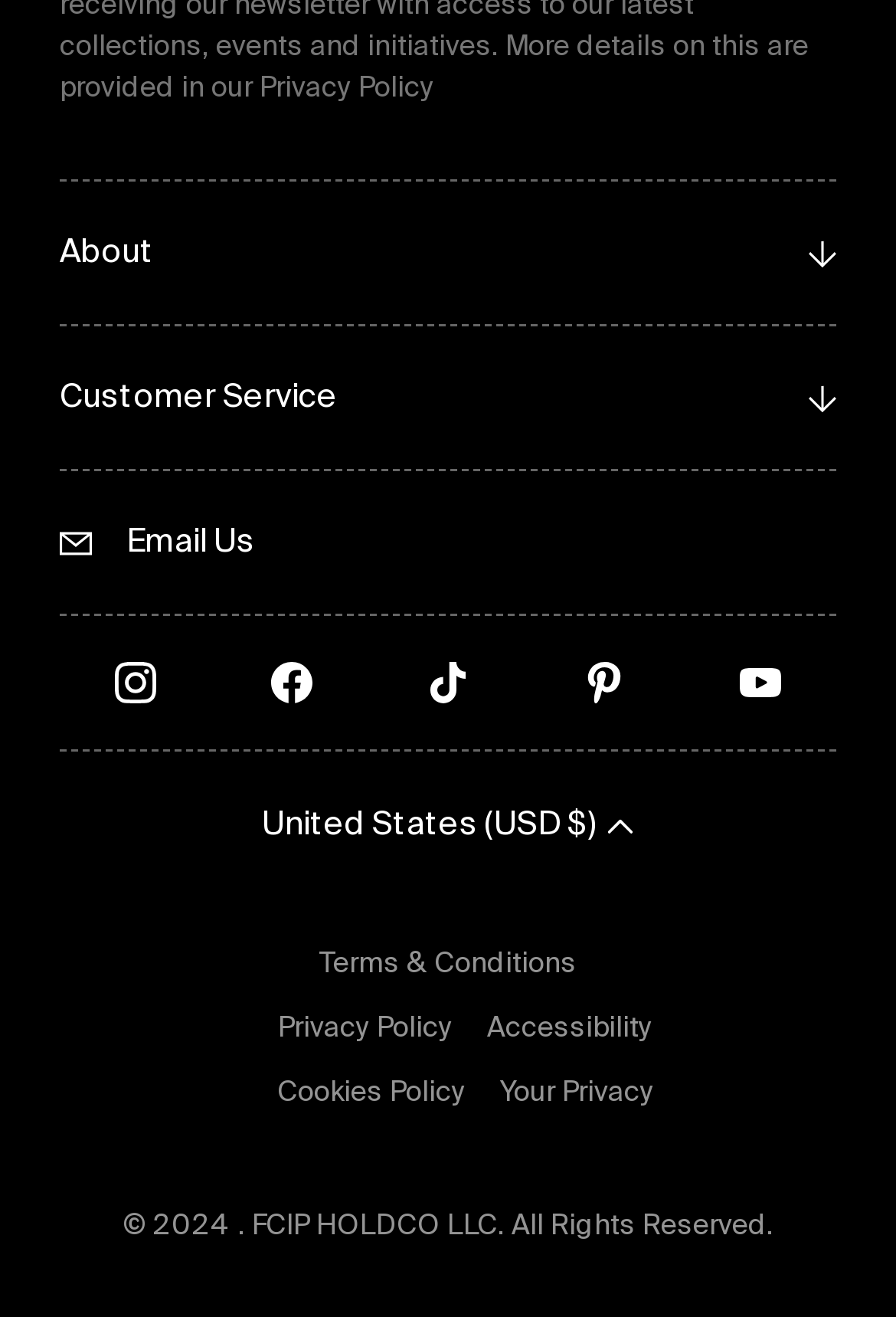Please give a concise answer to this question using a single word or phrase: 
What is the year of the copyright?

2024